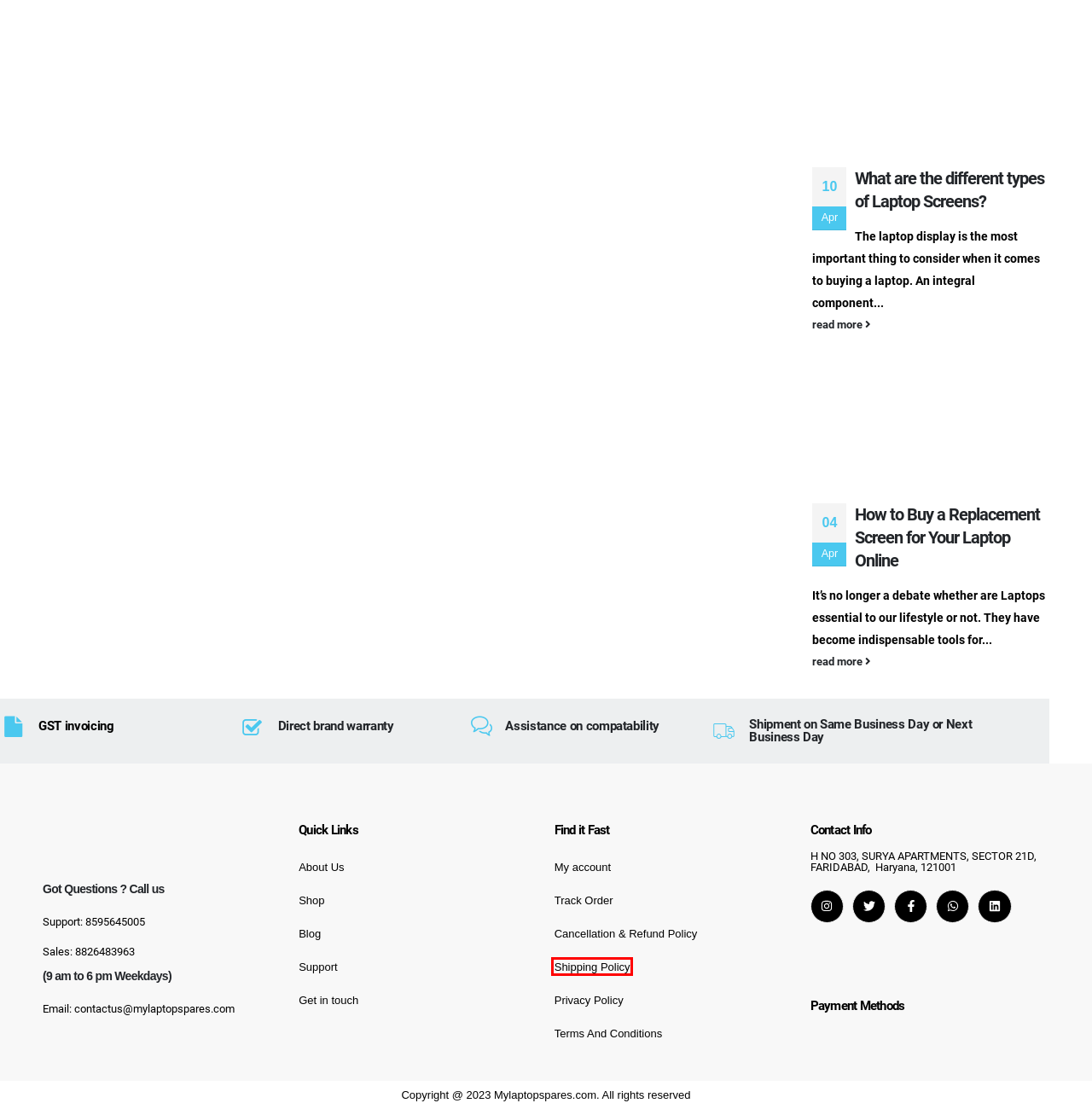A screenshot of a webpage is provided, featuring a red bounding box around a specific UI element. Identify the webpage description that most accurately reflects the new webpage after interacting with the selected element. Here are the candidates:
A. Black Box Cable And Adapters | My Laptop Spares | Category
B. Buy a Gaming mouse online | My Laptop Spares | Category
C. Terms And Conditions - My Laptop Spares
D. Shipping Policy - My Laptop Spares
E. How to Buy a Replacement Screen for Your Laptop Online | Guide
F. MLS Ecommerce Ventures LLP - Track your Order
G. Cancellation & Refund Policy - My laptop Spares
H. What are the different types of Laptop Screens?

D